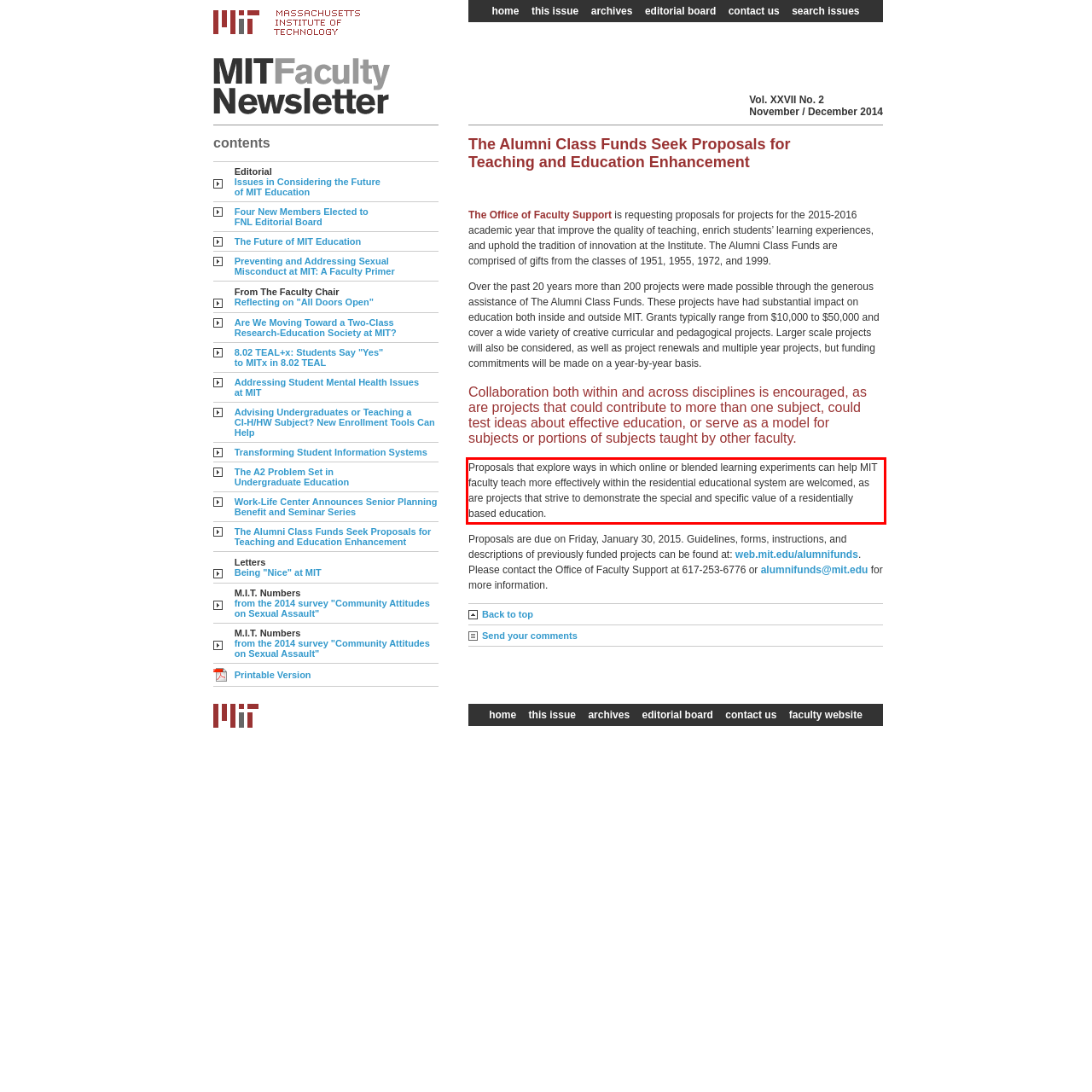You are provided with a screenshot of a webpage containing a red bounding box. Please extract the text enclosed by this red bounding box.

Proposals that explore ways in which online or blended learning experiments can help MIT faculty teach more effectively within the residential educational system are welcomed, as are projects that strive to demonstrate the special and specific value of a residentially based education.